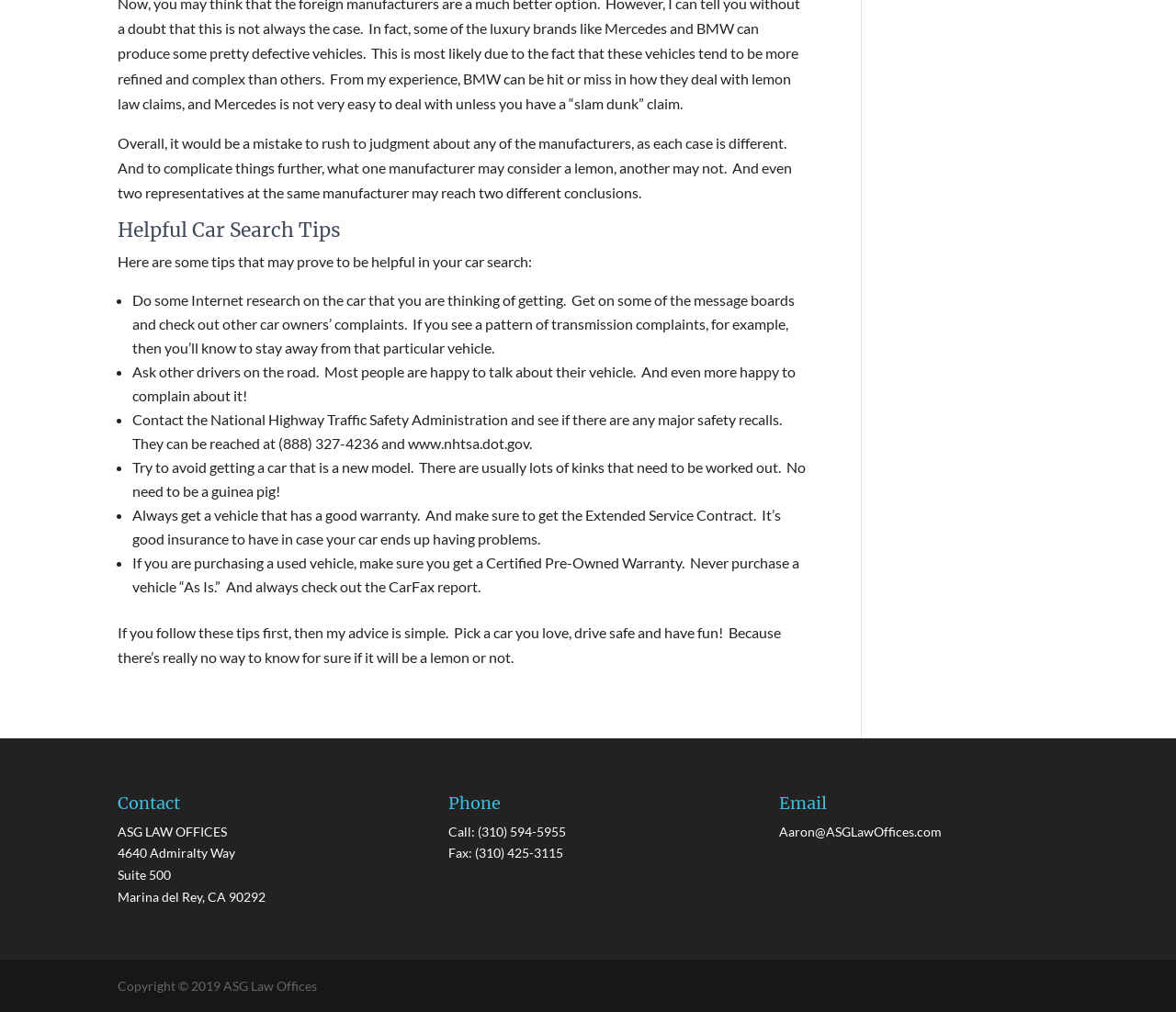Please answer the following question using a single word or phrase: 
What is the topic of the helpful tips?

Car search